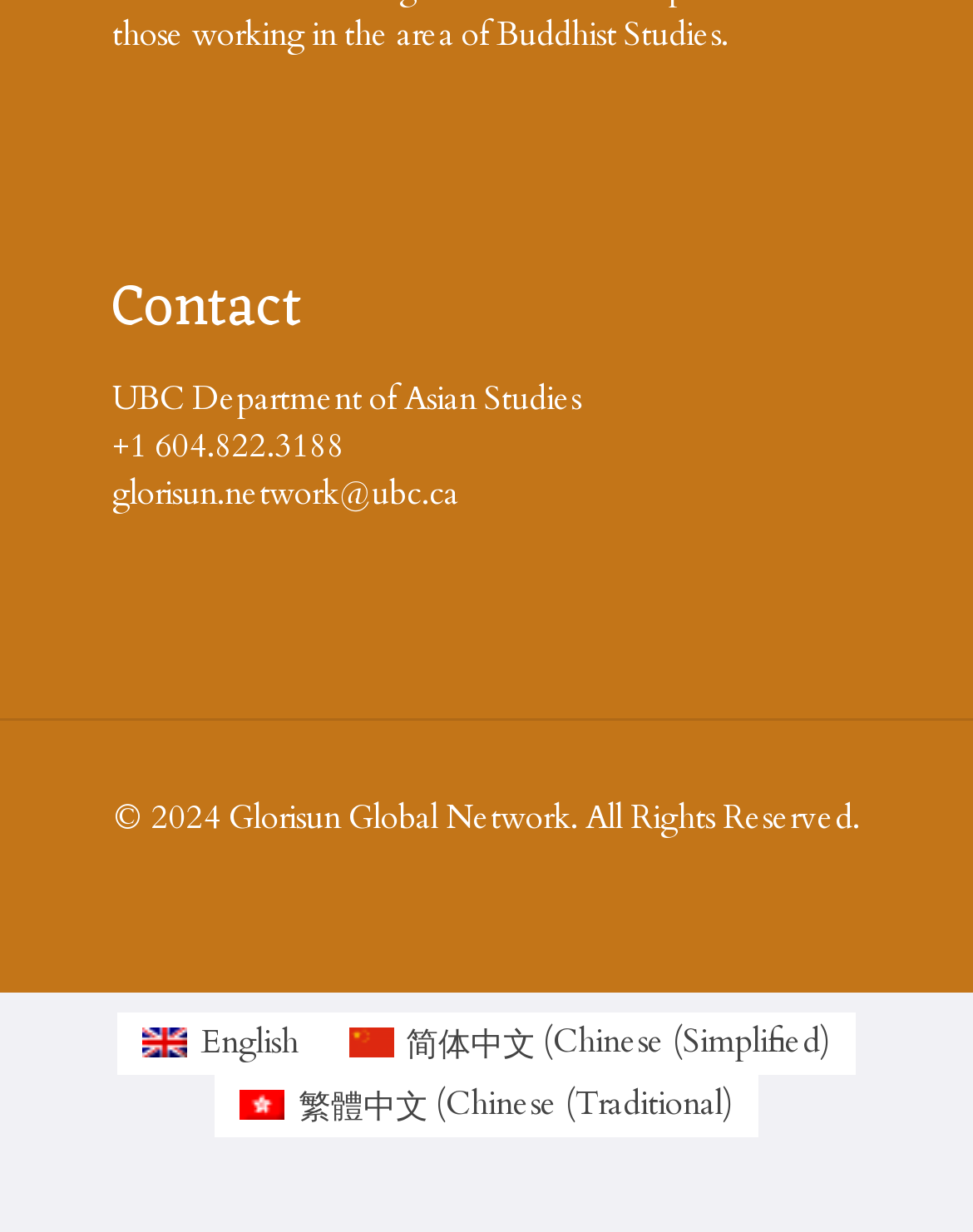Based on the image, please elaborate on the answer to the following question:
What is the email address of the department?

I found the email address by looking at the link element with the OCR text 'glorisun.network@ubc.ca' which is located below the phone number.